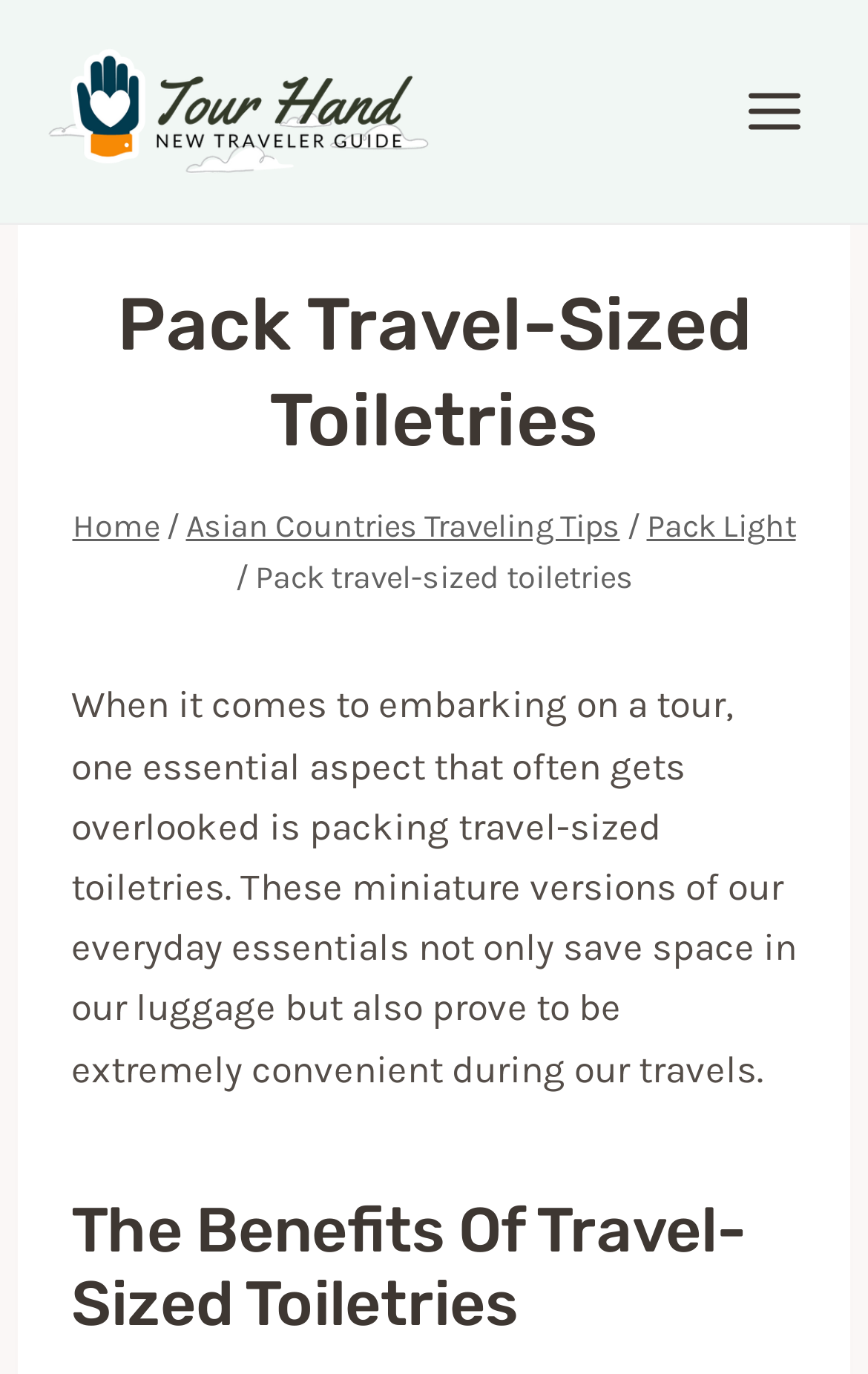Specify the bounding box coordinates (top-left x, top-left y, bottom-right x, bottom-right y) of the UI element in the screenshot that matches this description: Home

None